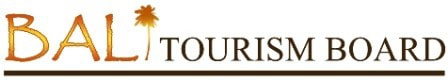What is the role of the Bali Tourism Board?
Kindly offer a detailed explanation using the data available in the image.

The words 'TOURISM BOARD' are presented in a more subdued brown color, emphasizing the organization’s official role in supporting and showcasing Bali's rich cultural heritage and stunning landscapes, which implies that the role of the Bali Tourism Board is to support and showcase Bali's cultural heritage and landscapes.